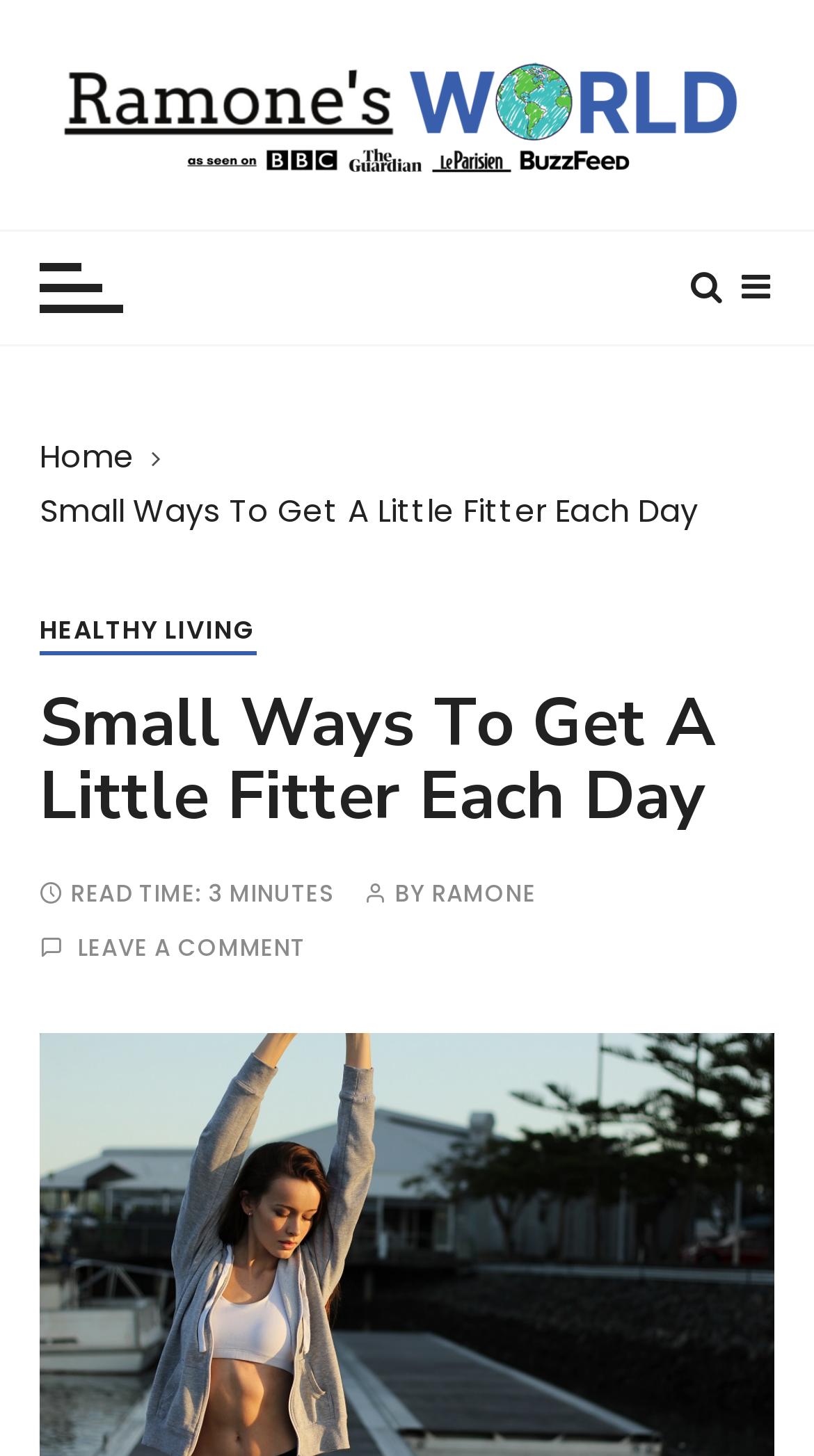What is the name of the author of this article?
Please use the image to provide an in-depth answer to the question.

I found the author's name by looking at the text 'BY' followed by a link with the text 'RAMONE', which suggests that RAMONE is the author of the article.